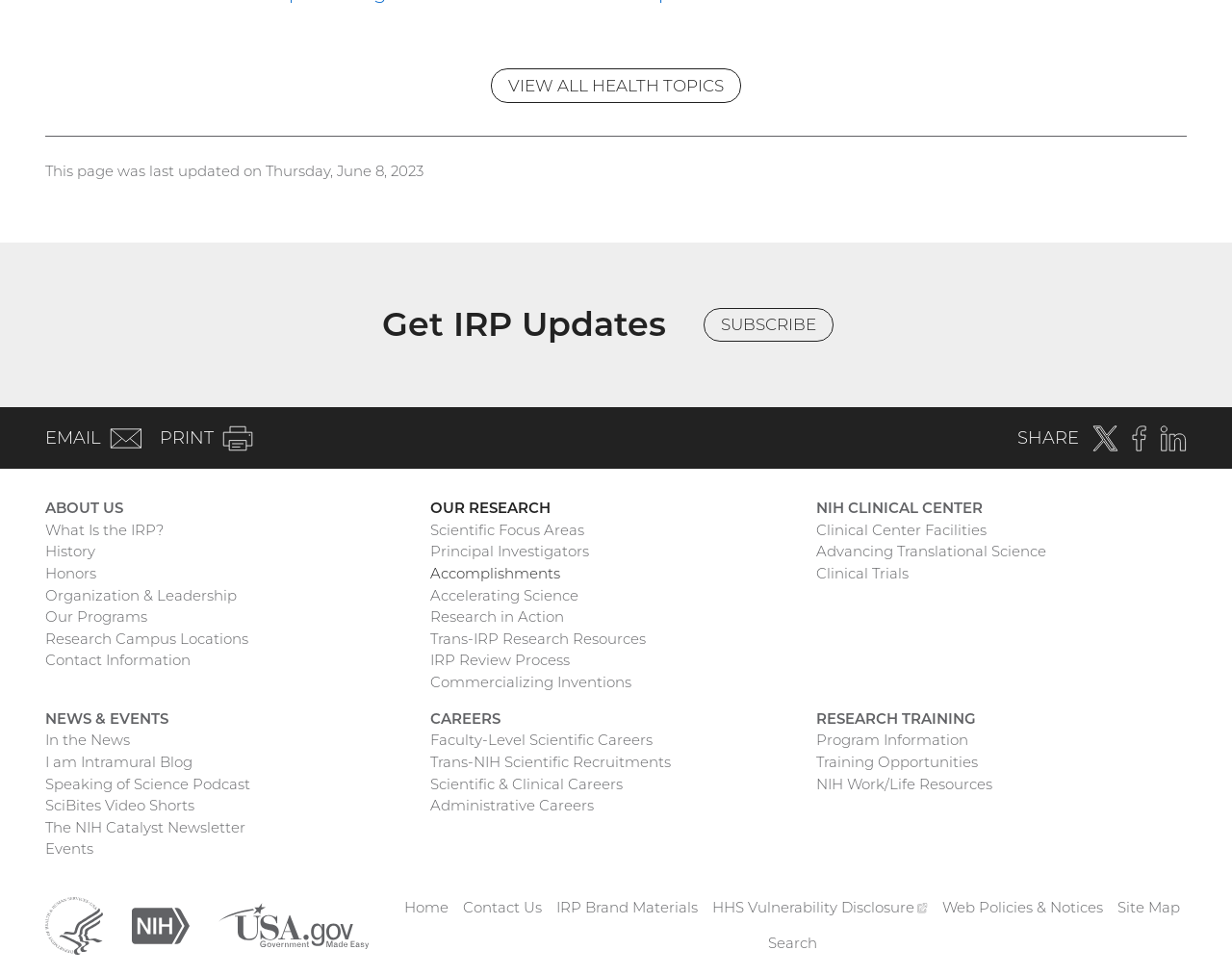Please give the bounding box coordinates of the area that should be clicked to fulfill the following instruction: "View all health topics". The coordinates should be in the format of four float numbers from 0 to 1, i.e., [left, top, right, bottom].

[0.398, 0.07, 0.602, 0.106]